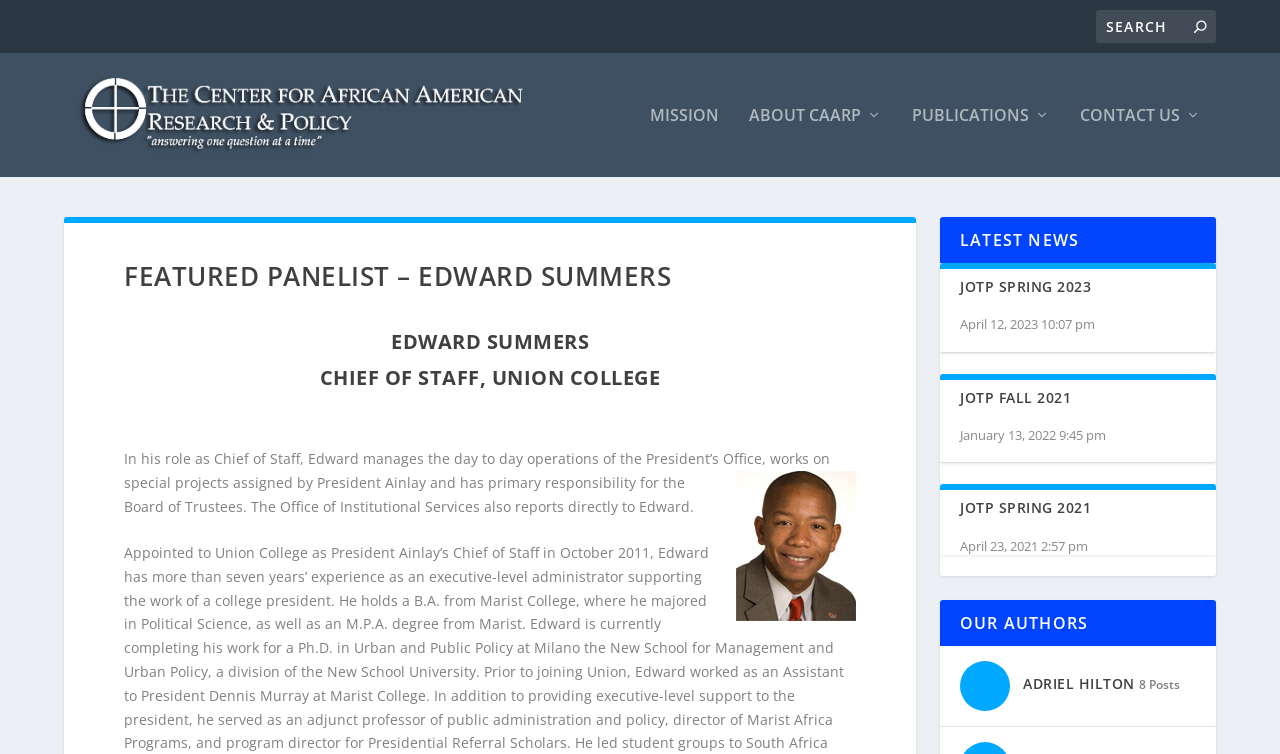What are the latest news articles about?
Please give a detailed answer to the question using the information shown in the image.

The latest news articles are about JOTP, as evident from the headings 'JOTP SPRING 2023', 'JOTP FALL 2021', and 'JOTP SPRING 2021' which are all part of the latest news section.